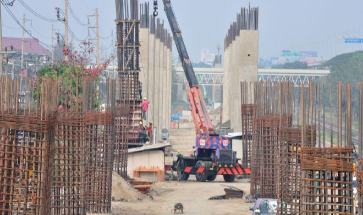Answer this question in one word or a short phrase: What is the purpose of the rebar?

Complexity and scale